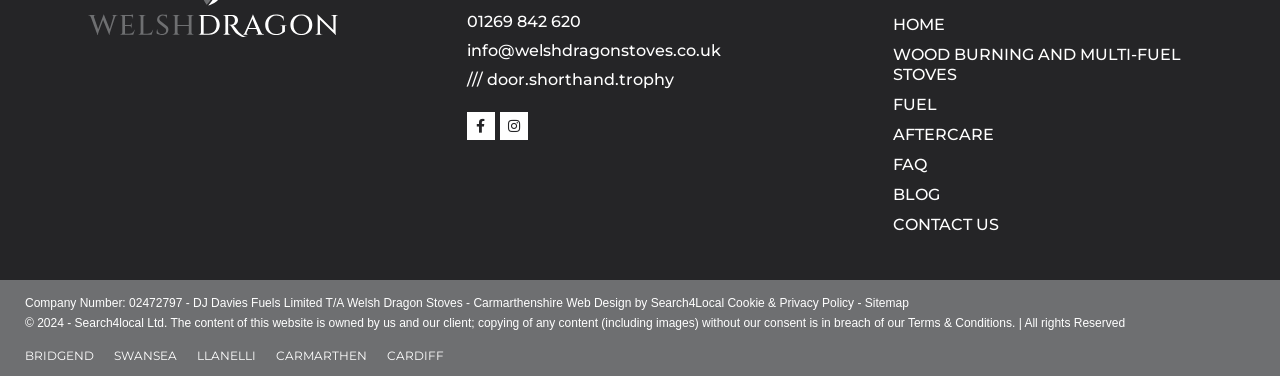Determine the bounding box coordinates of the clickable element to complete this instruction: "Contact us through email". Provide the coordinates in the format of four float numbers between 0 and 1, [left, top, right, bottom].

[0.365, 0.103, 0.635, 0.167]